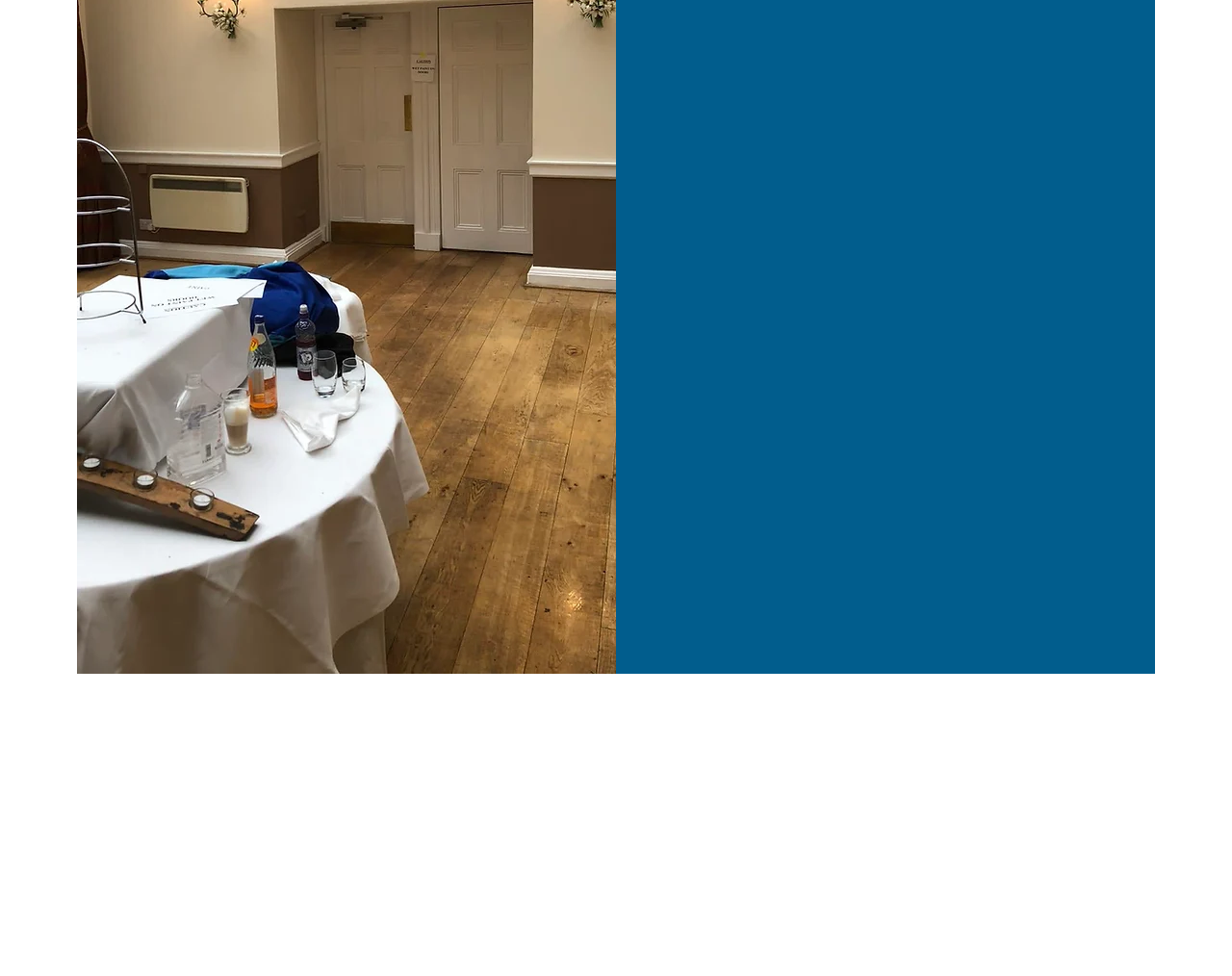How can I get in touch with West Décor?
Your answer should be a single word or phrase derived from the screenshot.

Get in Touch link